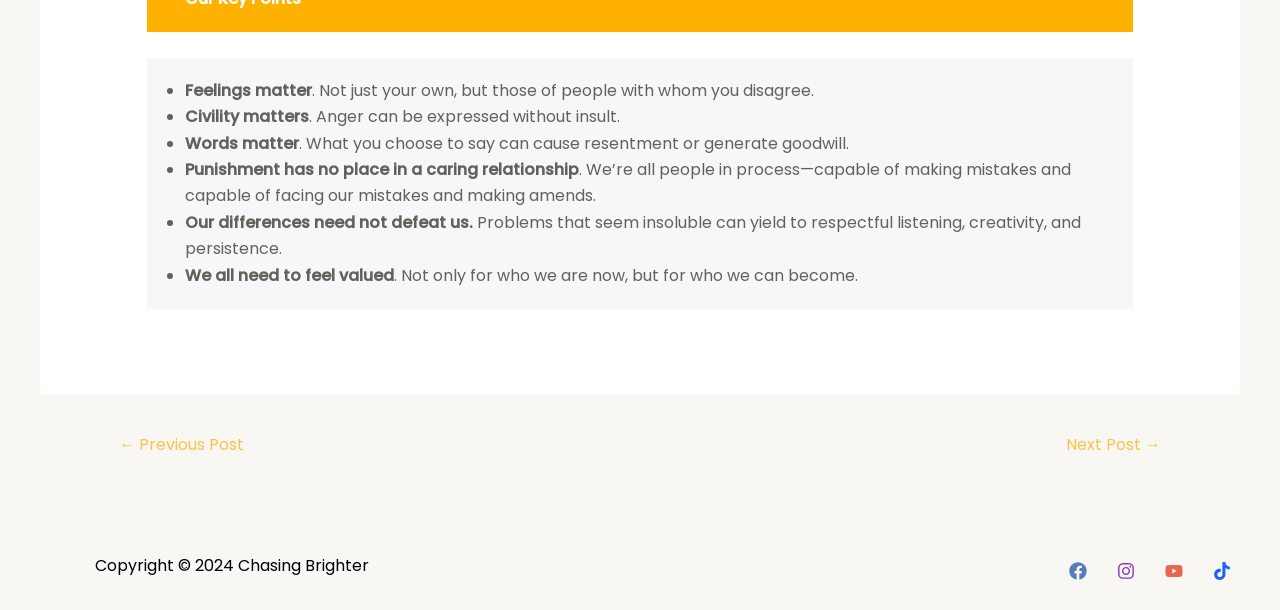What is the first point mentioned in the list?
Using the visual information from the image, give a one-word or short-phrase answer.

Feelings matter